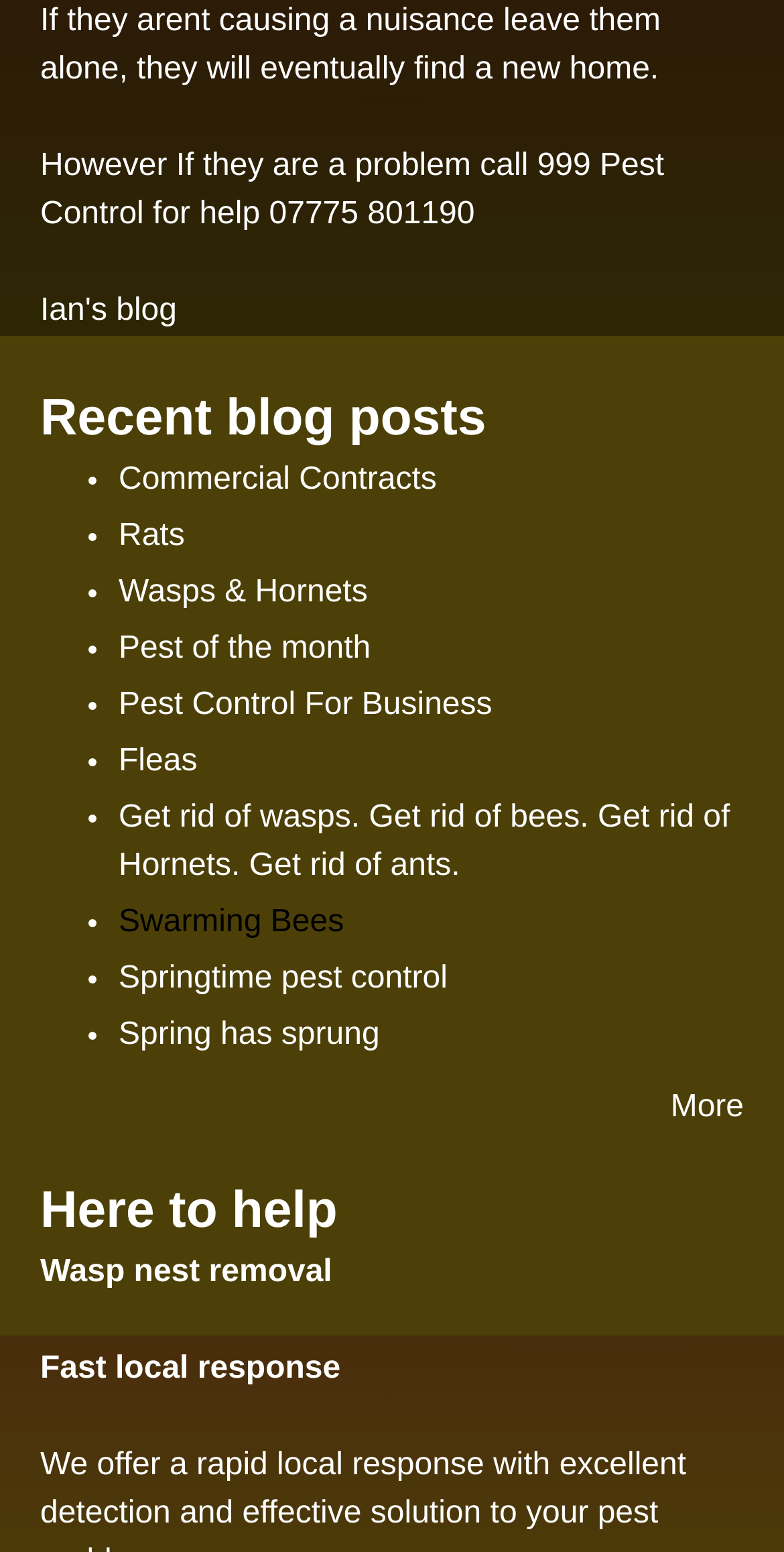Indicate the bounding box coordinates of the clickable region to achieve the following instruction: "View Commercial Contracts."

[0.151, 0.298, 0.557, 0.32]